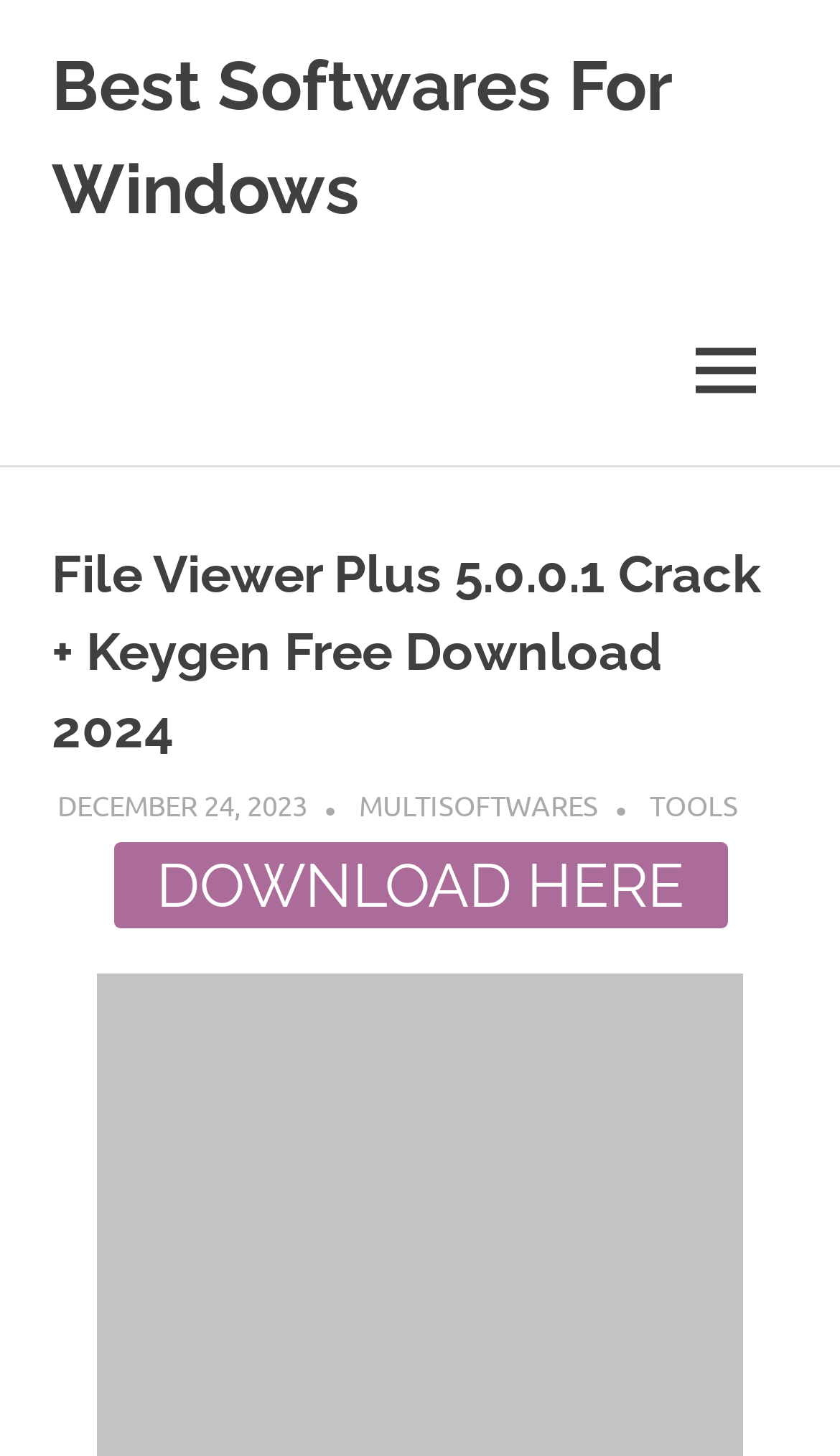Respond with a single word or phrase to the following question:
What is the purpose of the 'DOWNLOAD HERE' button?

To download the software